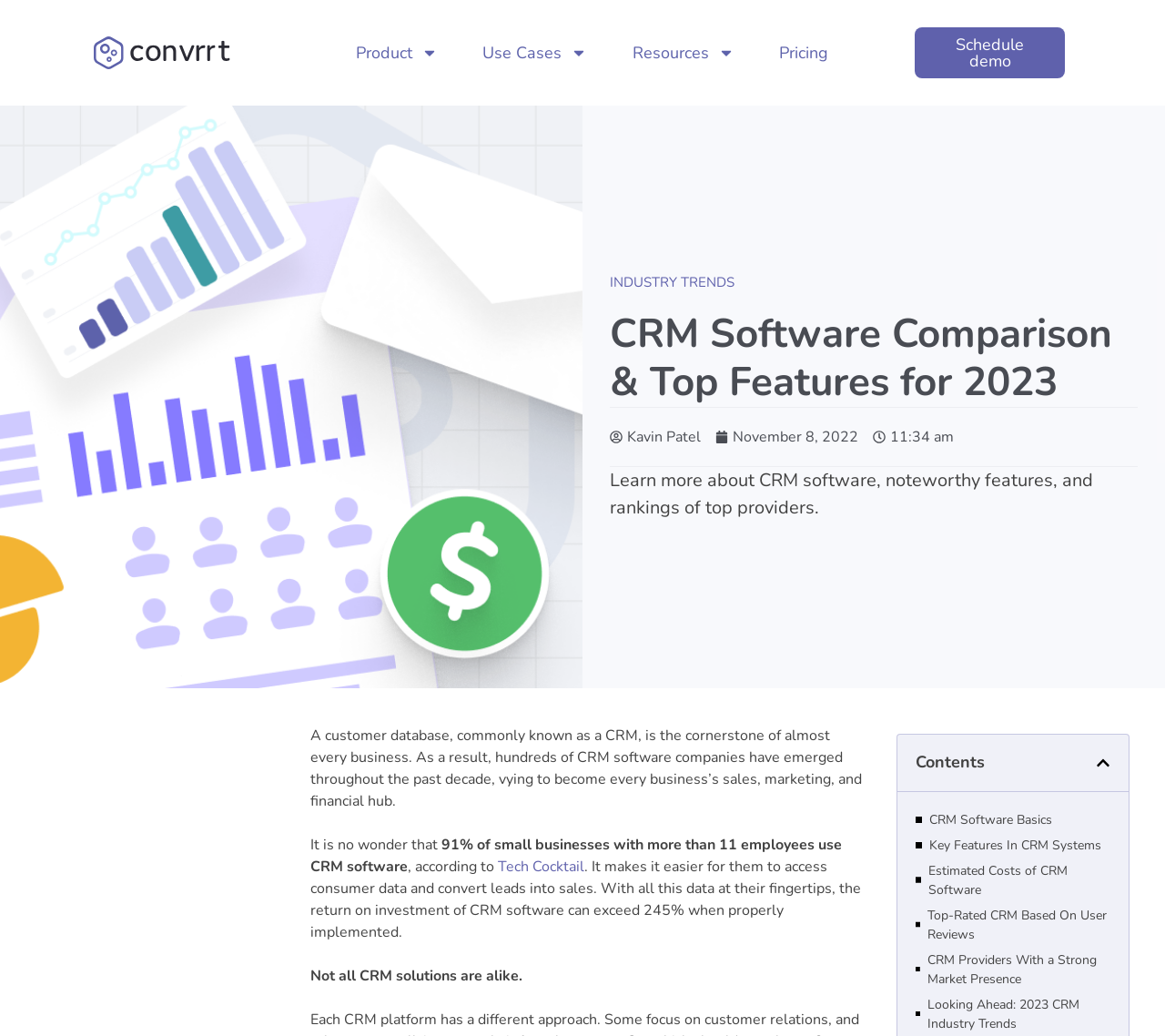What is the purpose of CRM software?
Refer to the image and give a detailed answer to the question.

Based on the webpage content, CRM software makes it easier for businesses to access consumer data and convert leads into sales, resulting in a high return on investment when properly implemented.